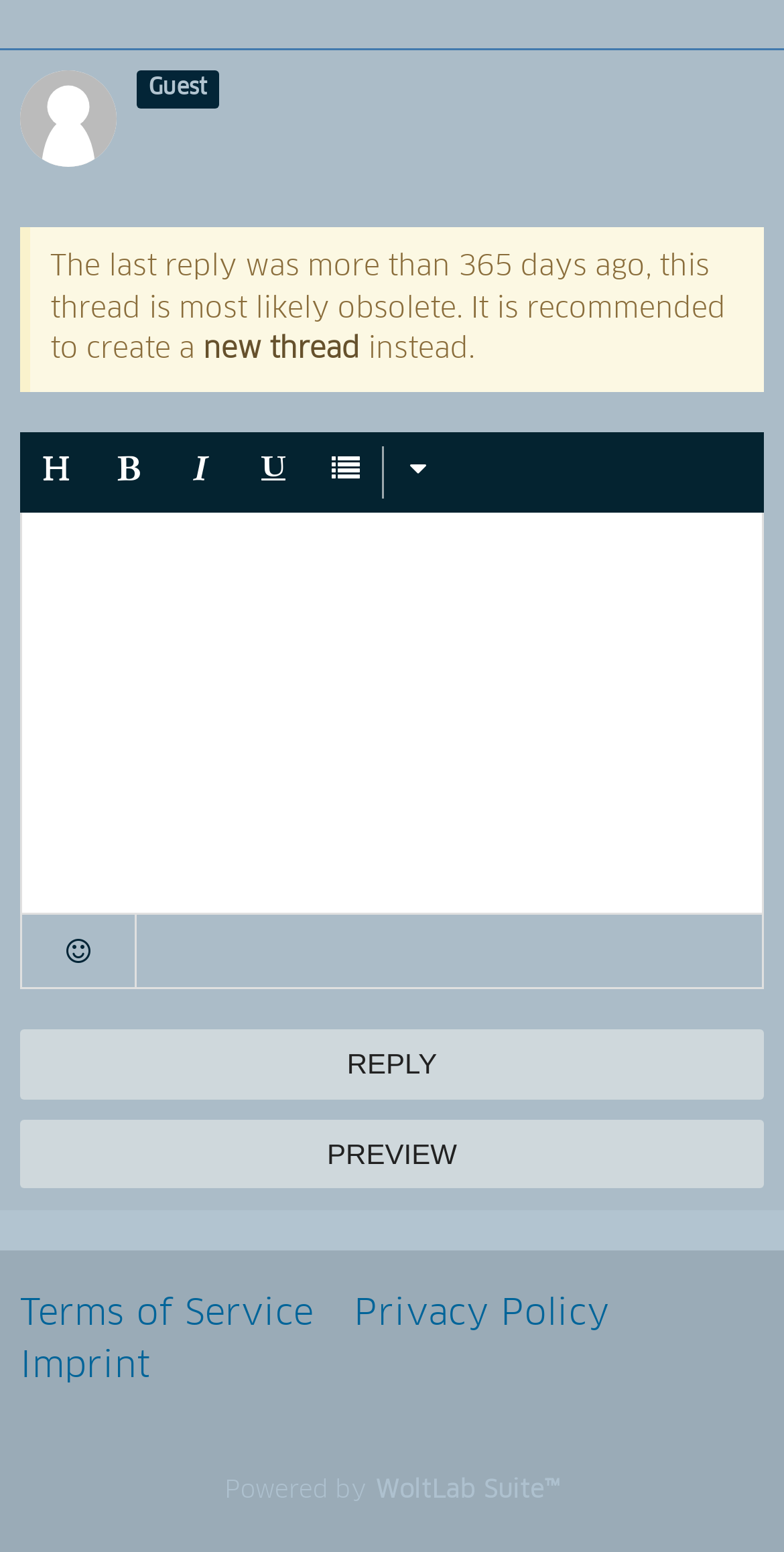Could you indicate the bounding box coordinates of the region to click in order to complete this instruction: "Click on the 'REPLY' button".

[0.026, 0.663, 0.974, 0.708]